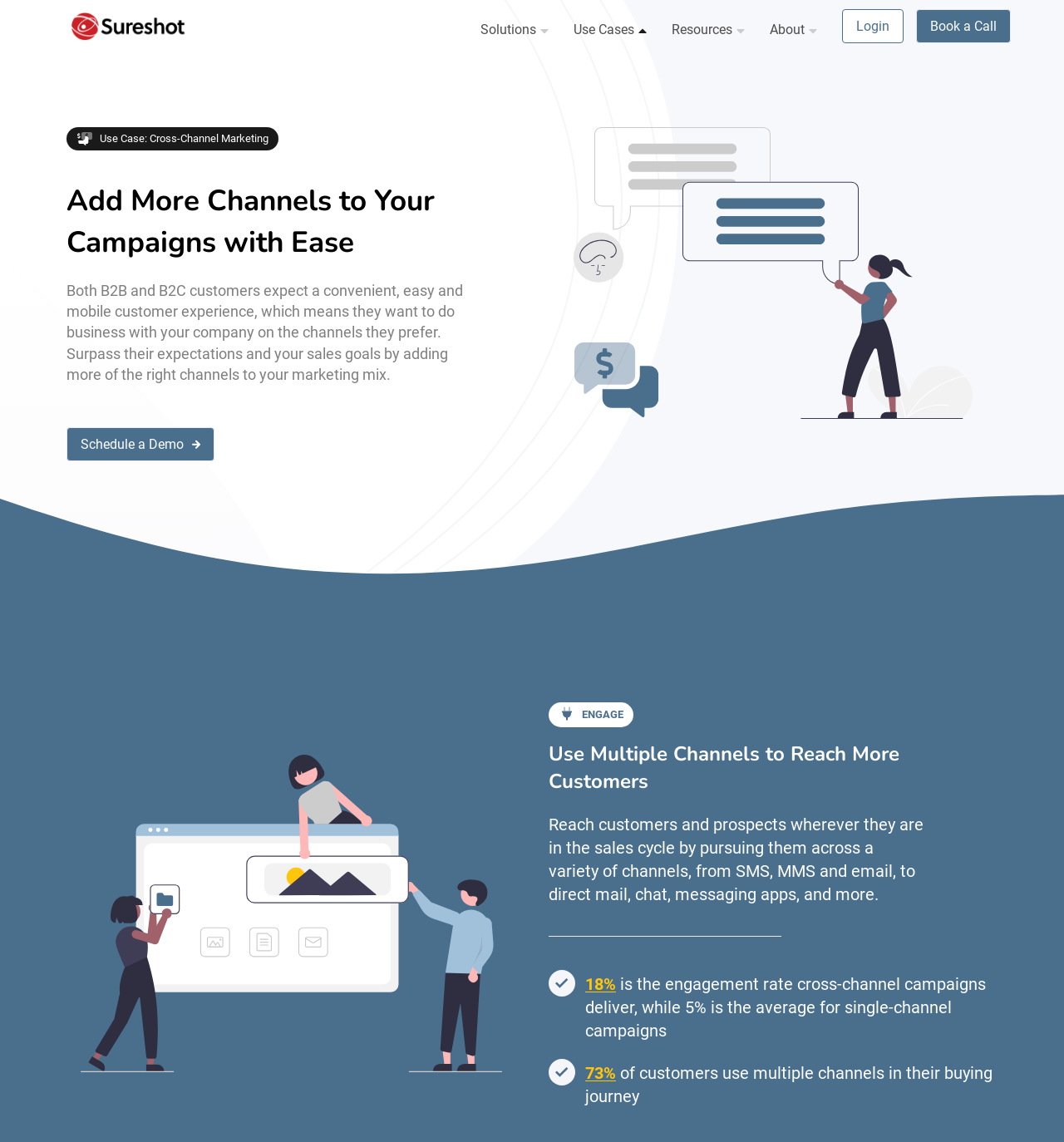Determine the bounding box coordinates for the element that should be clicked to follow this instruction: "Click on the Sureshot link". The coordinates should be given as four float numbers between 0 and 1, in the format [left, top, right, bottom].

[0.05, 0.014, 0.175, 0.029]